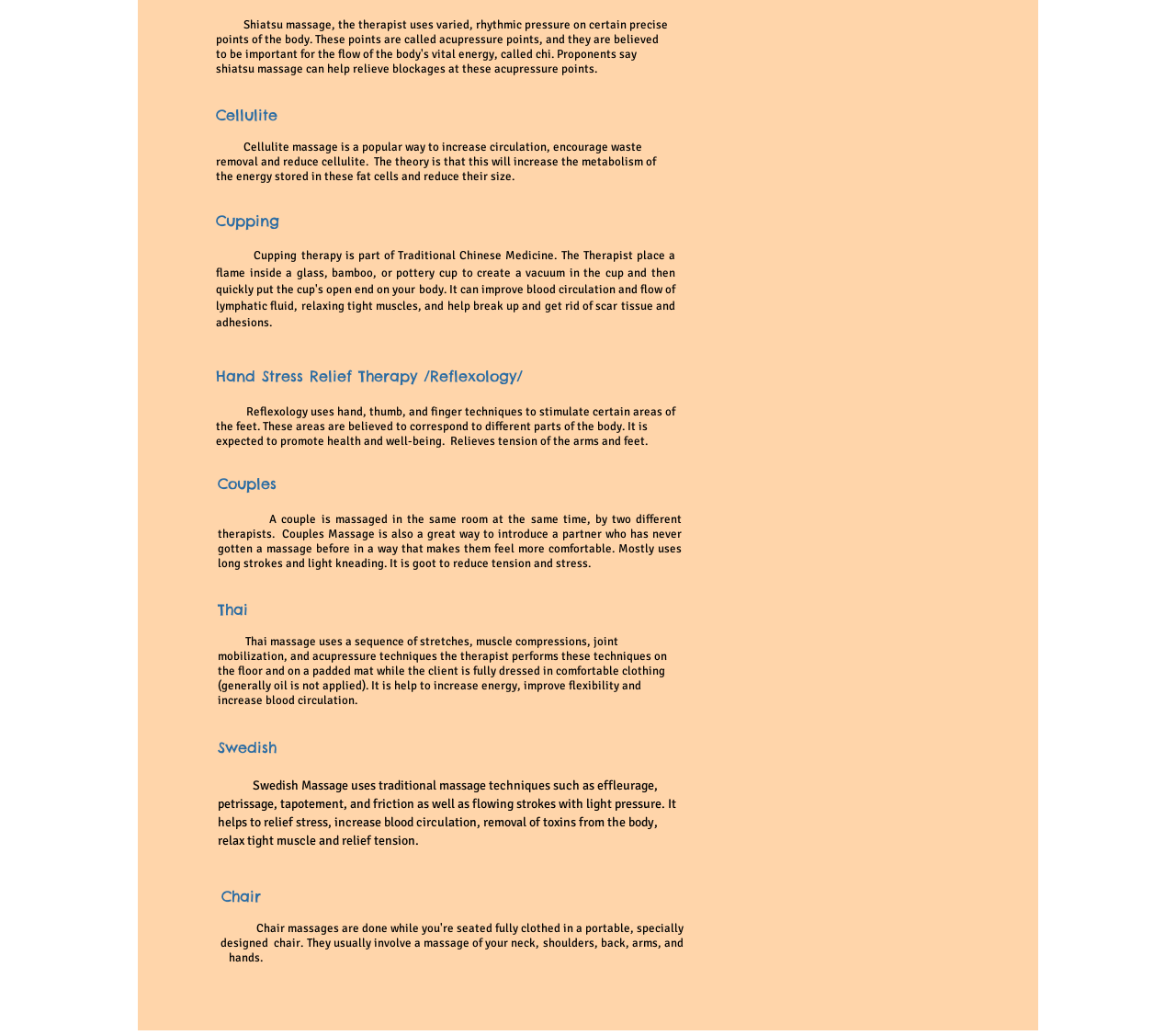What is cellulite massage used for? Analyze the screenshot and reply with just one word or a short phrase.

Increase circulation